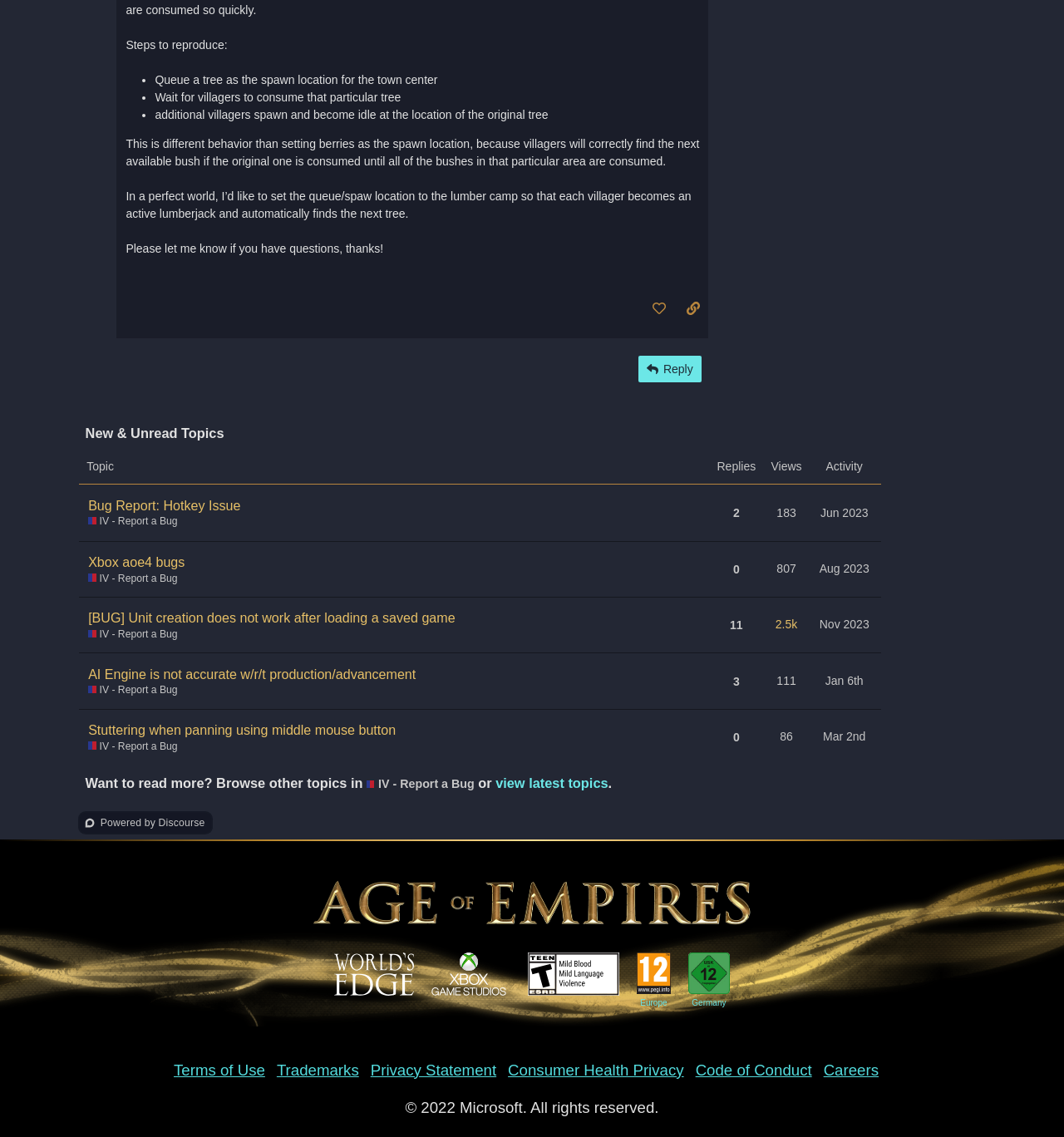Pinpoint the bounding box coordinates of the element to be clicked to execute the instruction: "View topic 'Bug Report: Hotkey Issue IV - Report a Bug'".

[0.074, 0.435, 0.669, 0.476]